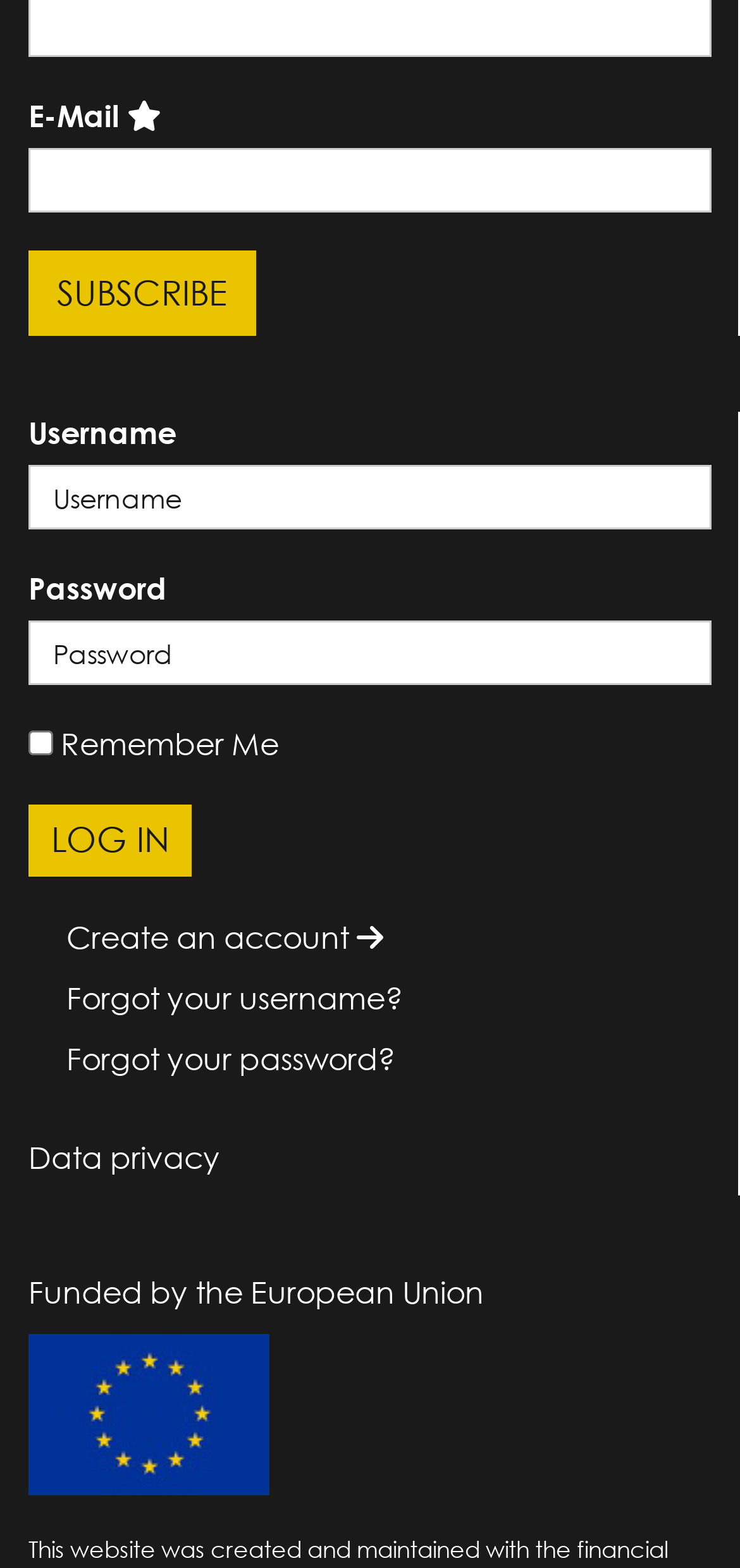Provide the bounding box coordinates of the UI element this sentence describes: "parent_node: Username name="username" placeholder="Username"".

[0.038, 0.297, 0.962, 0.338]